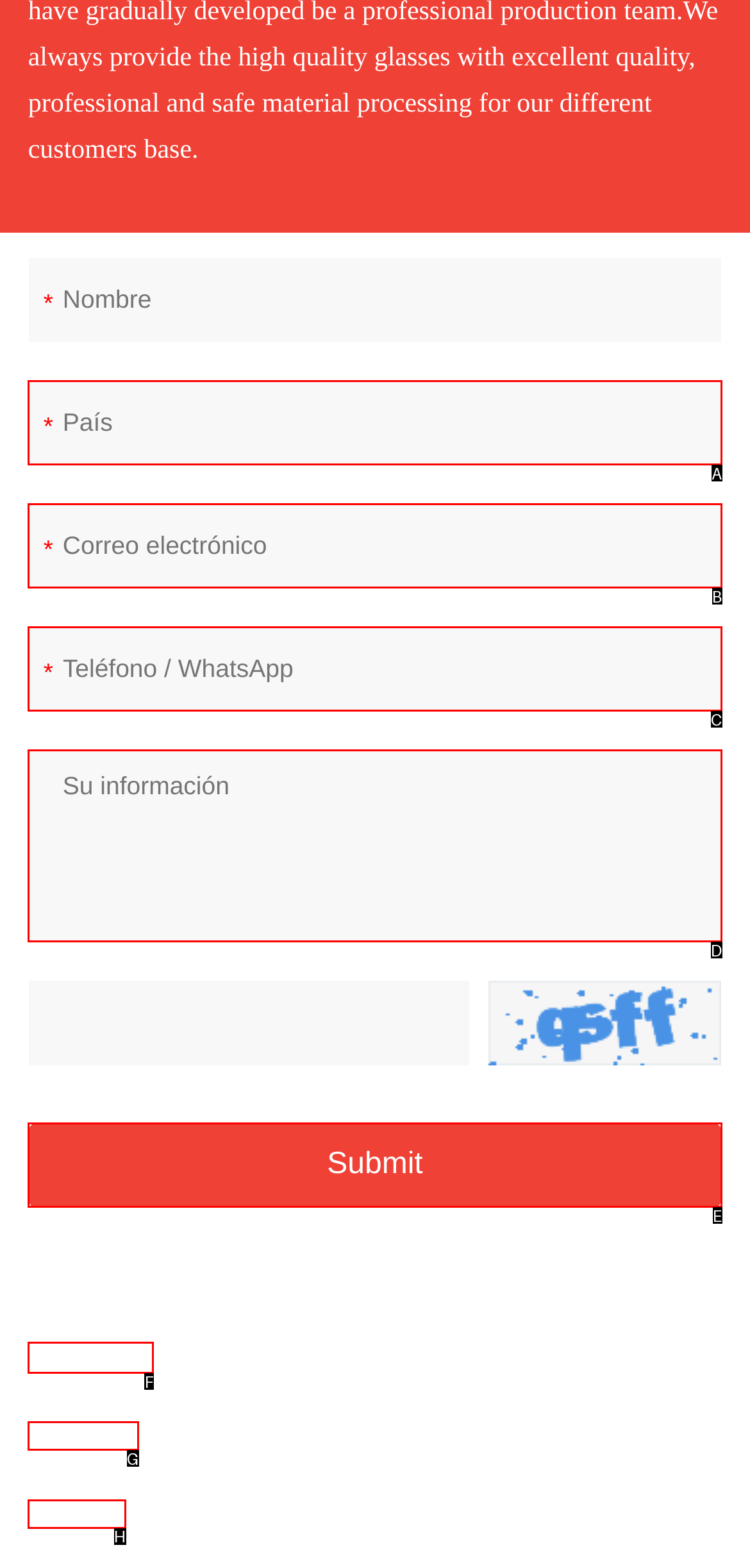Choose the correct UI element to click for this task: Visit Facebook page Answer using the letter from the given choices.

F